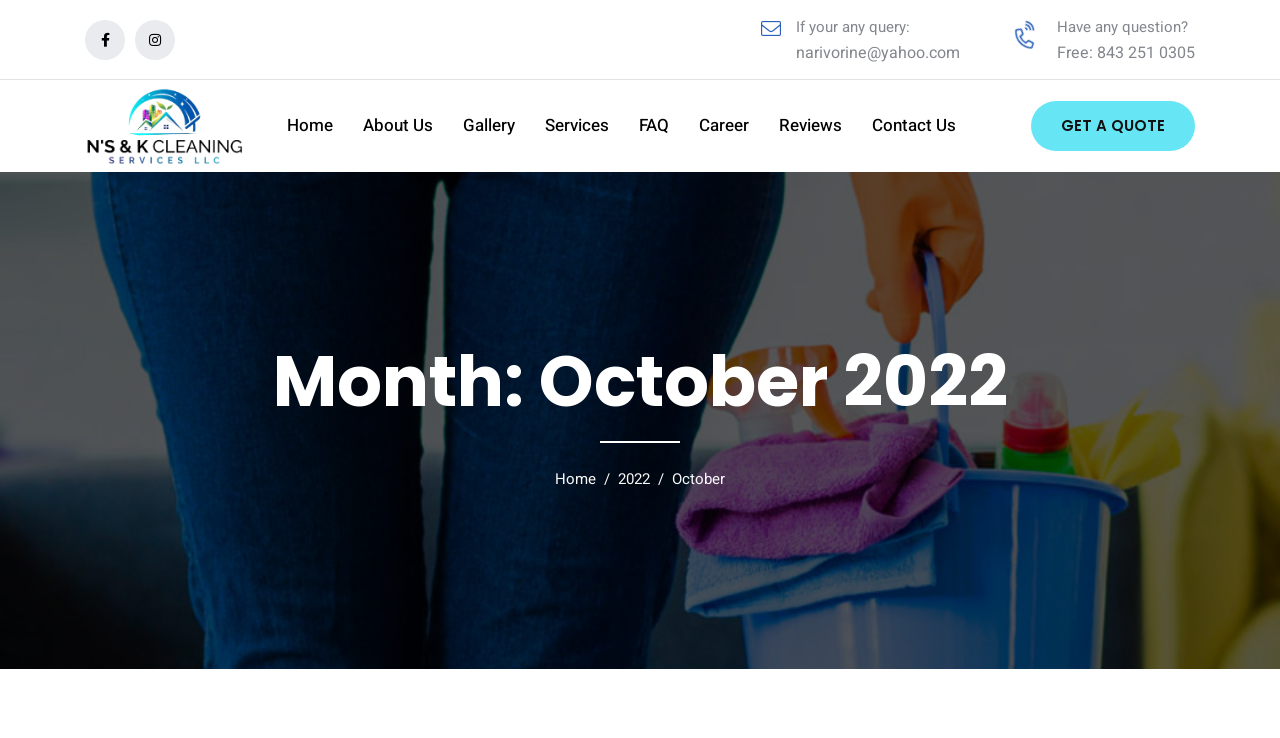What is the contact email?
Please respond to the question with as much detail as possible.

The contact email is obtained from the StaticText element with the text 'narivorine@yahoo.com' which is located below the 'If your any query:' text.